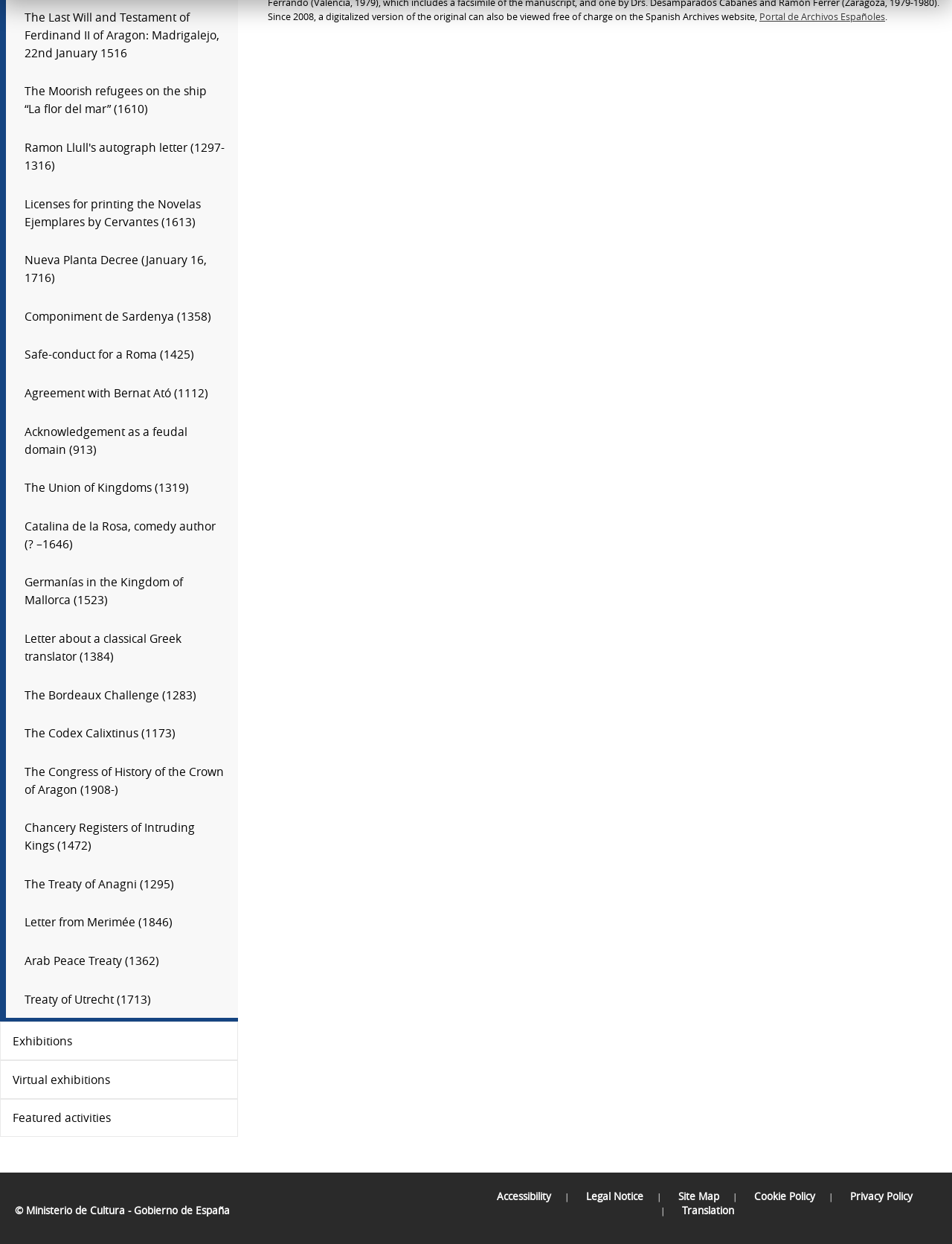Locate the bounding box coordinates of the clickable region to complete the following instruction: "Read the Legal Notice."

[0.615, 0.956, 0.675, 0.967]